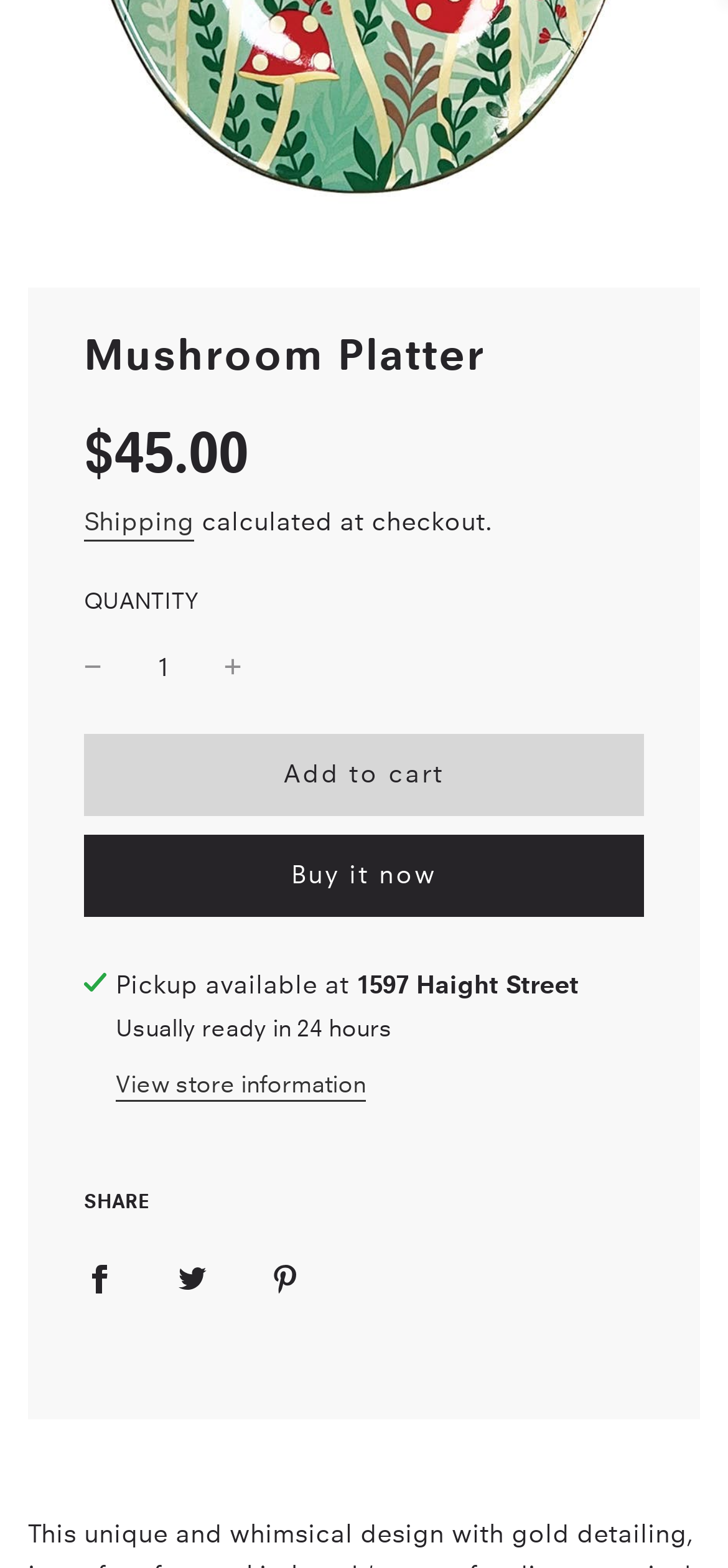Locate the bounding box coordinates of the element you need to click to accomplish the task described by this instruction: "Buy it now".

[0.115, 0.533, 0.885, 0.585]